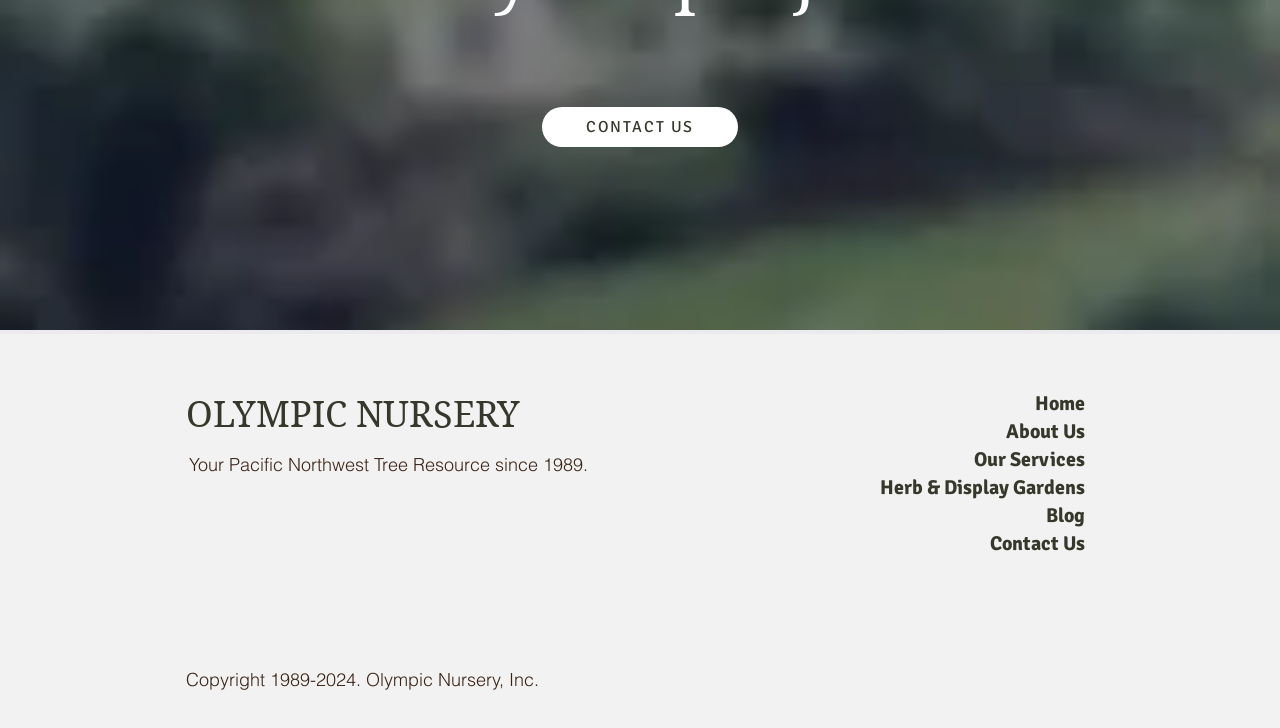What is the copyright year range?
Deliver a detailed and extensive answer to the question.

The copyright year range can be found in the StaticText element 'Copyright 1989-2024. Olympic Nursery, Inc.' with bounding box coordinates [0.145, 0.918, 0.421, 0.949].